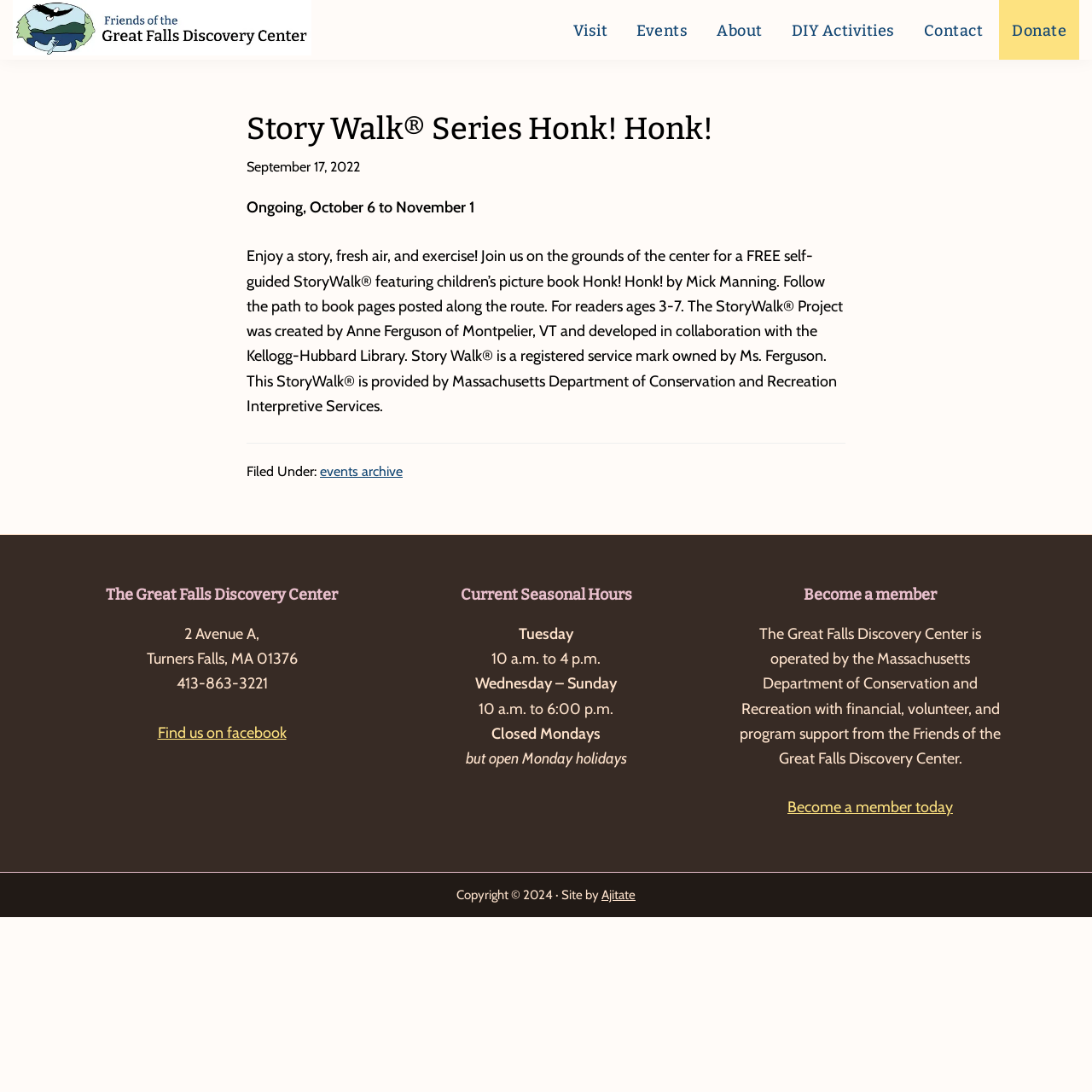Generate the main heading text from the webpage.

Story Walk® Series Honk! Honk!